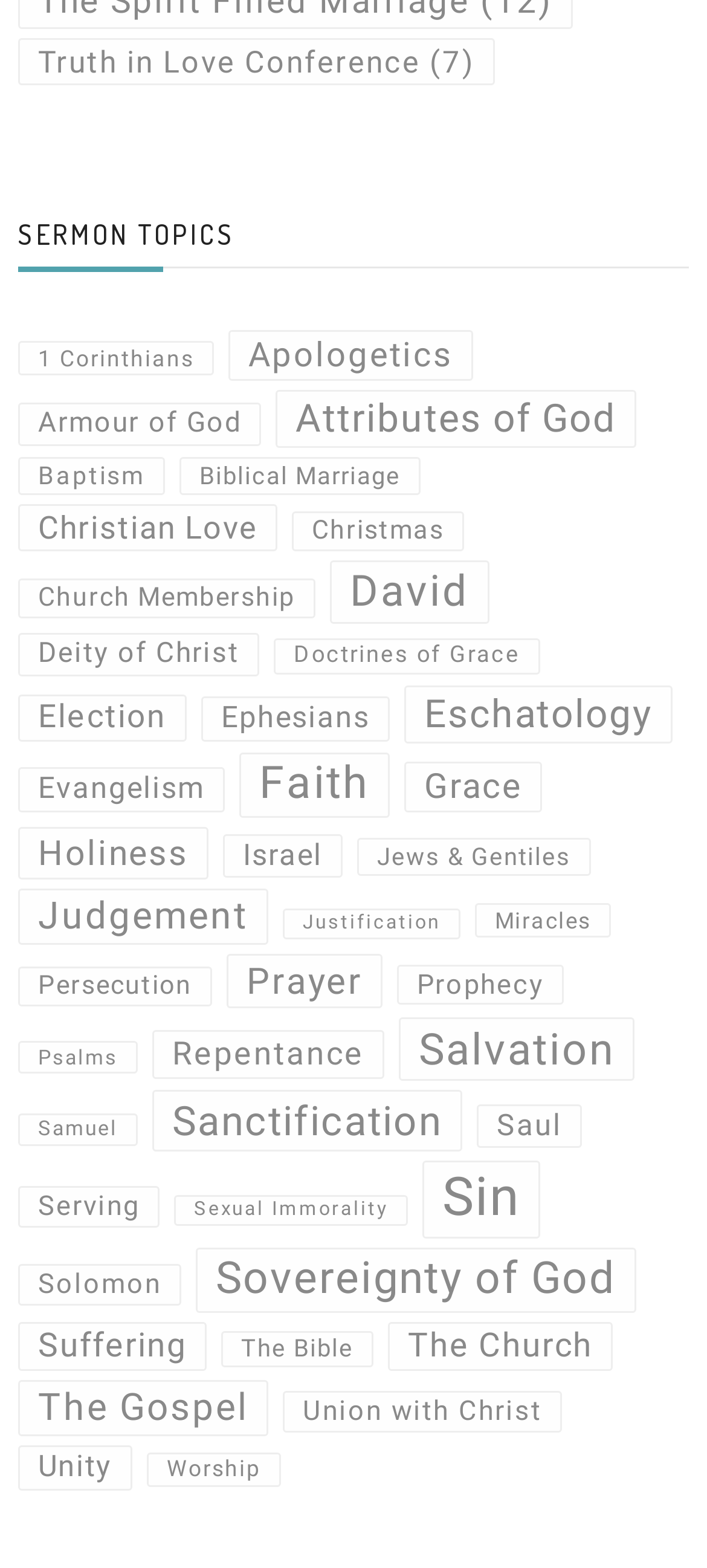Given the following UI element description: "Not Pants", find the bounding box coordinates in the webpage screenshot.

None